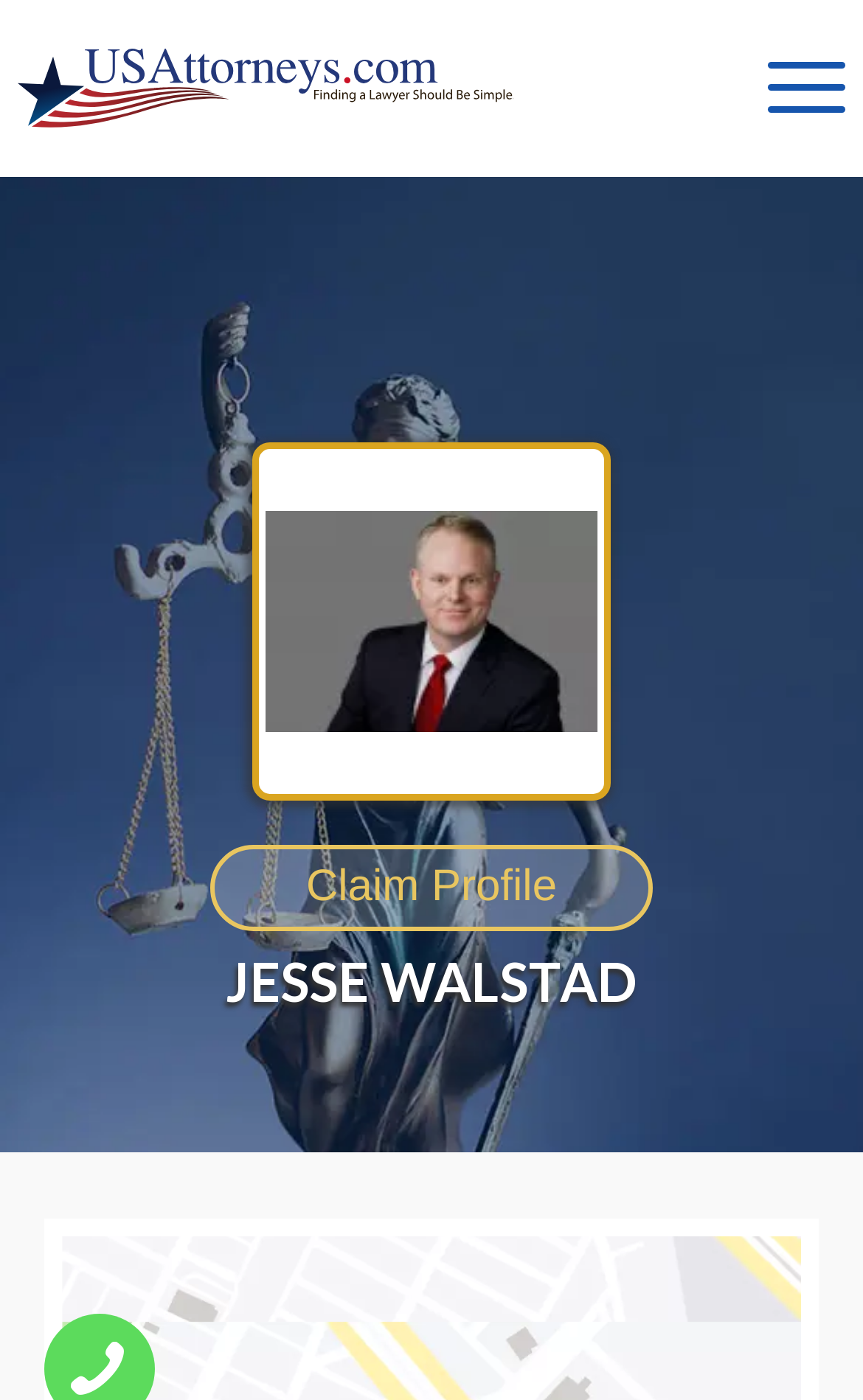Offer a meticulous description of the webpage's structure and content.

This webpage is about Jesse Walstad, an attorney. At the top left, there is a logo of USAttorneys.com, which is an image linked to the website's homepage. Next to the logo, there is a menu item labeled "Menu" at the top right corner. 

Below the logo, there is a large image of Jesse Walstad, taking up a significant portion of the page. 

Underneath the image, there is a link to "Claim Profile" on the left side. On the right side, there is a heading that reads "JESSE WALSTAD" in a prominent font size. 

The webpage provides information about Jesse Walstad's legal practice, including the year he was admitted to the bar, which is 2012 in the State of North Dakota.